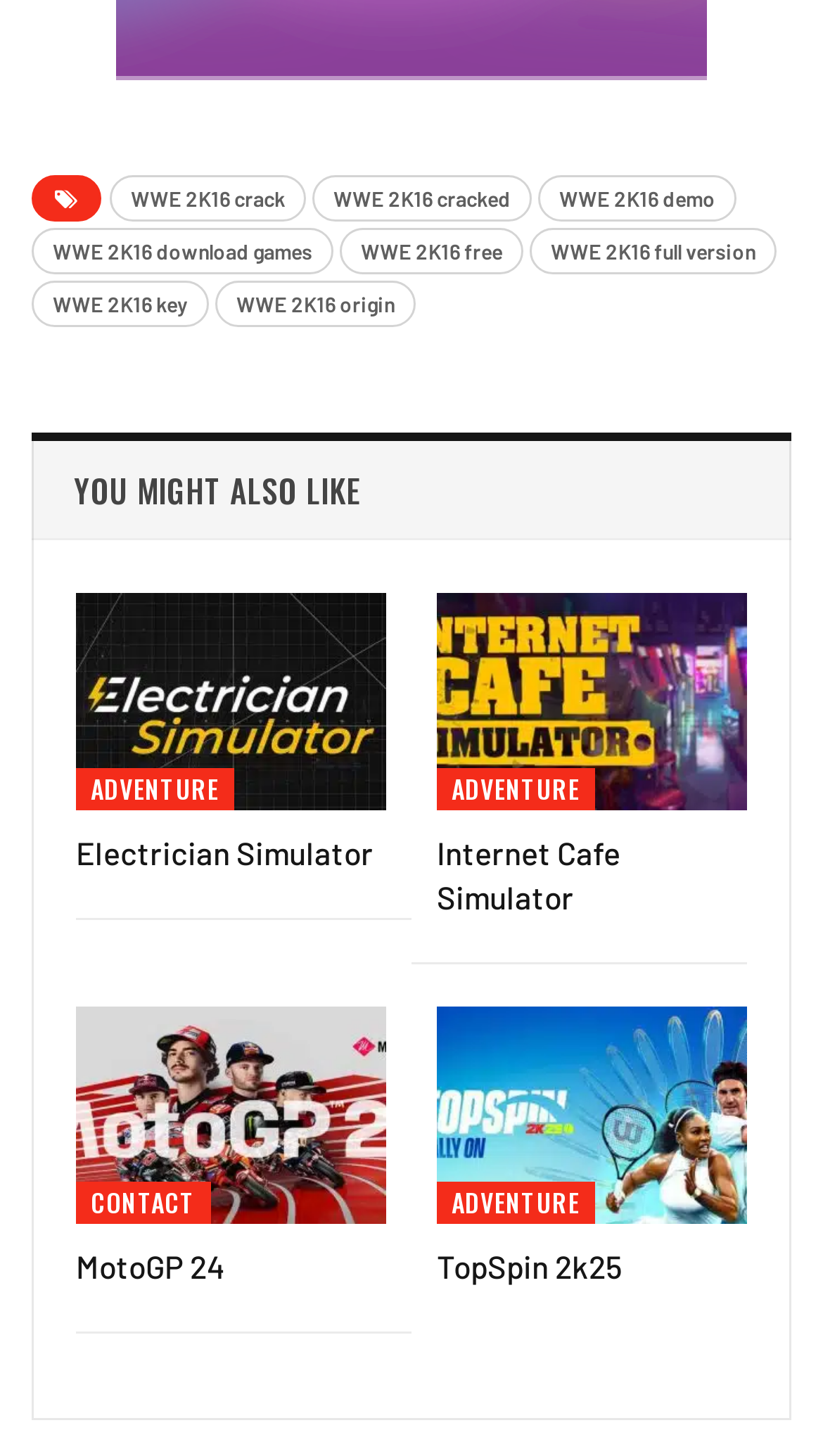Locate the bounding box coordinates of the element that should be clicked to fulfill the instruction: "visit CONTACT page".

[0.092, 0.812, 0.256, 0.841]